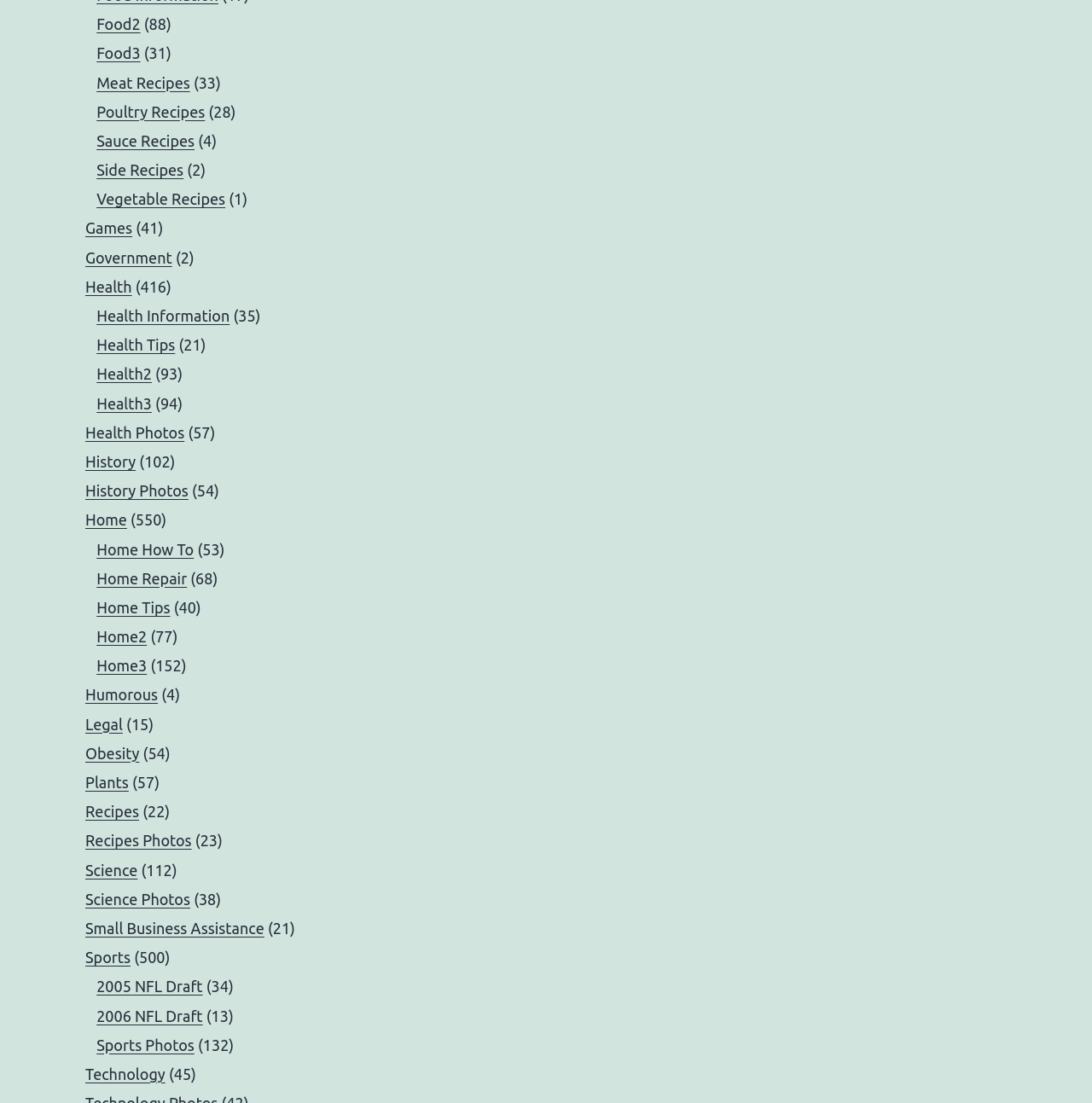What type of recipes are listed under 'Meat Recipes'?
Look at the image and construct a detailed response to the question.

Based on the webpage, I can see that 'Meat Recipes' is a link with a static text '(33)' next to it, indicating that there are 33 meat recipes listed under this category.